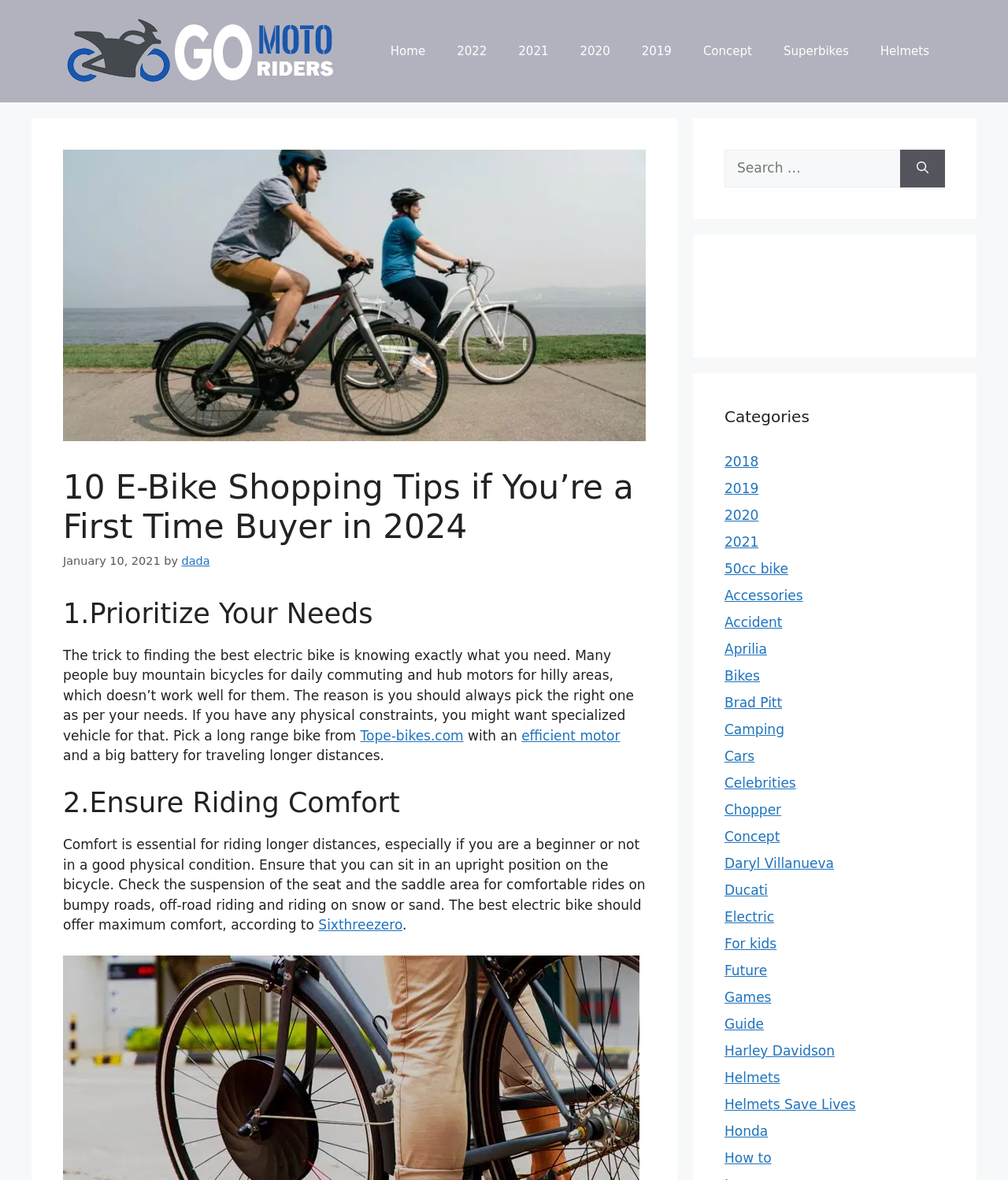Using the provided element description: "Commonwealth Games Campaign >>", identify the bounding box coordinates. The coordinates should be four floats between 0 and 1 in the order [left, top, right, bottom].

None